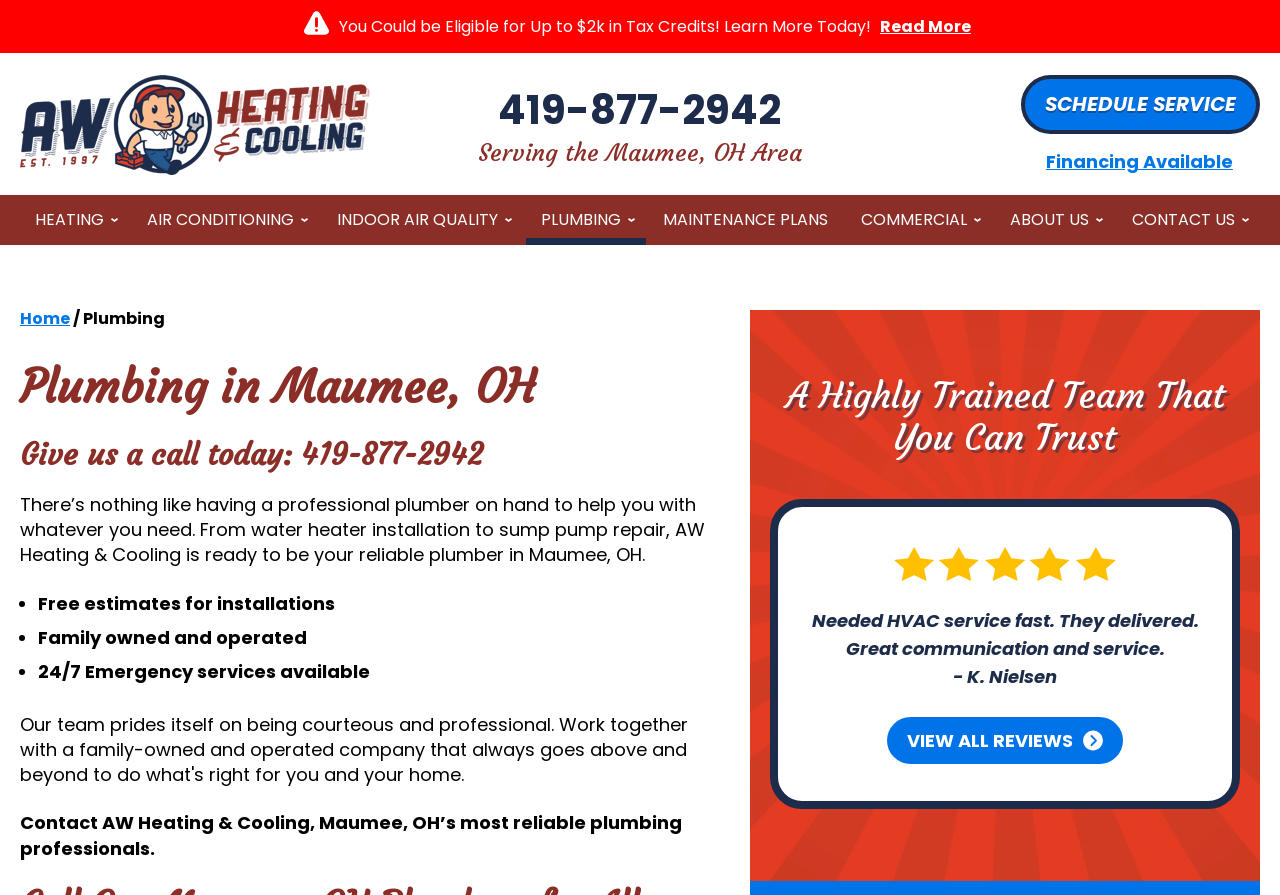Offer an extensive depiction of the webpage and its key elements.

This webpage is about AW Heating & Cooling, a plumbing service provider in Maumee, OH. At the top, there is a promotional message "You Could be Eligible for Up to $2k in Tax Credits! Learn More Today!" with a "Read More" link next to it. Below this, the company's logo and name "AW Heating & Cooling" are displayed, along with a phone number "419-877-2942" and a tagline "Serving the Maumee, OH Area".

The main navigation menu is located below, with links to different services such as "HEATING", "AIR CONDITIONING", "INDOOR AIR QUALITY", "PLUMBING", "MAINTENANCE PLANS", "COMMERCIAL", "ABOUT US", and "CONTACT US". 

The main content of the page is divided into sections. The first section has a heading "Plumbing in Maumee, OH" and a brief introduction to the company's plumbing services. Below this, there is a call-to-action "Give us a call today" with the phone number "419-877-2942" and a brief description of the company's services.

The next section highlights the benefits of choosing AW Heating & Cooling, with a list of three bullet points: "Free estimates for installations", "Family owned and operated", and "24/7 Emergency services available". 

Further down, there is a section with a heading "A Highly Trained Team That You Can Trust" and a review from a satisfied customer, K. Nielsen, with a rating of 5 stars. There is also a link to "VIEW ALL REVIEWS" below the review.